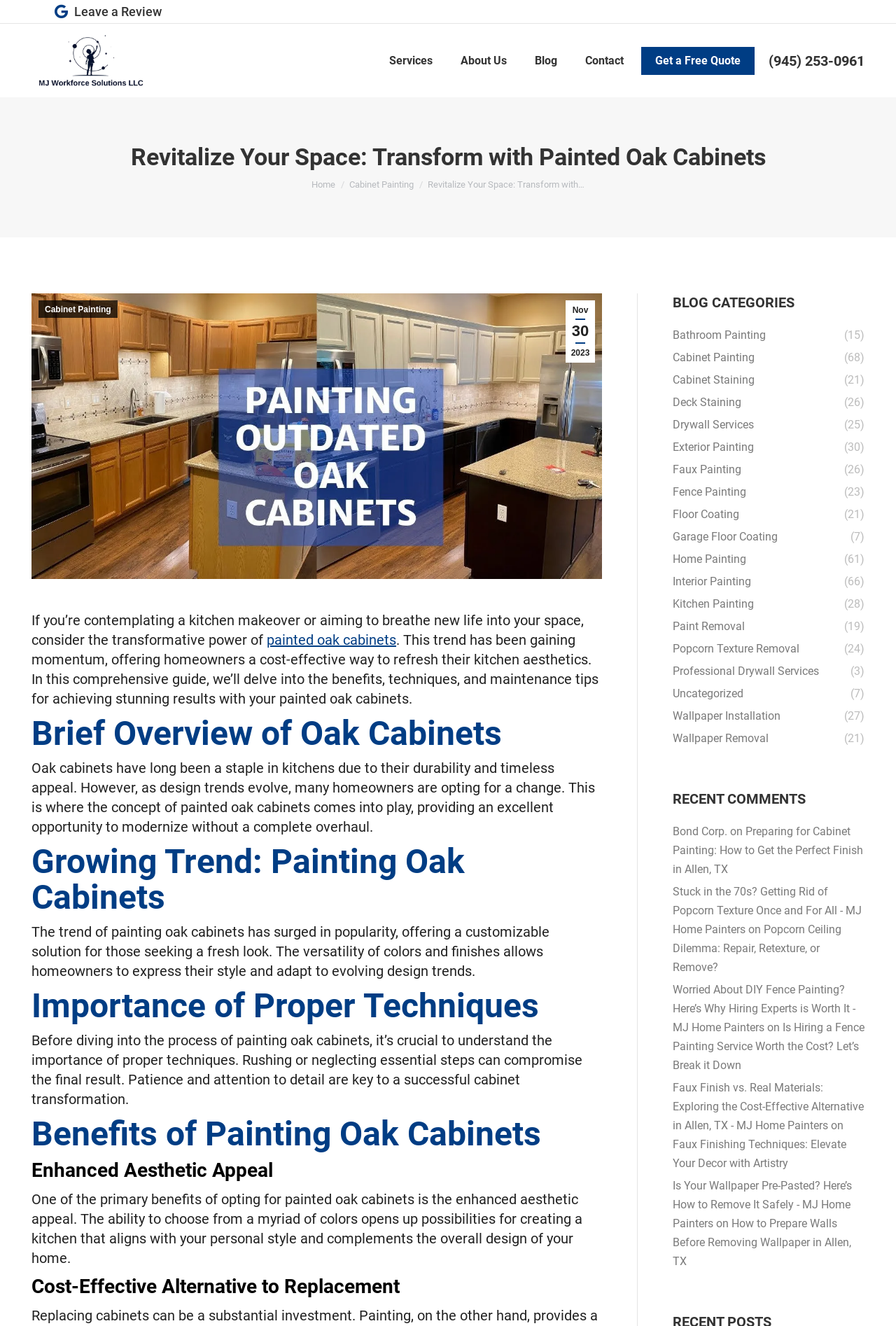How many blog categories are listed?
Please interpret the details in the image and answer the question thoroughly.

I found the blog categories section by looking at the bottom-right corner of the webpage, where I saw a heading 'BLOG CATEGORIES' with only one category listed.